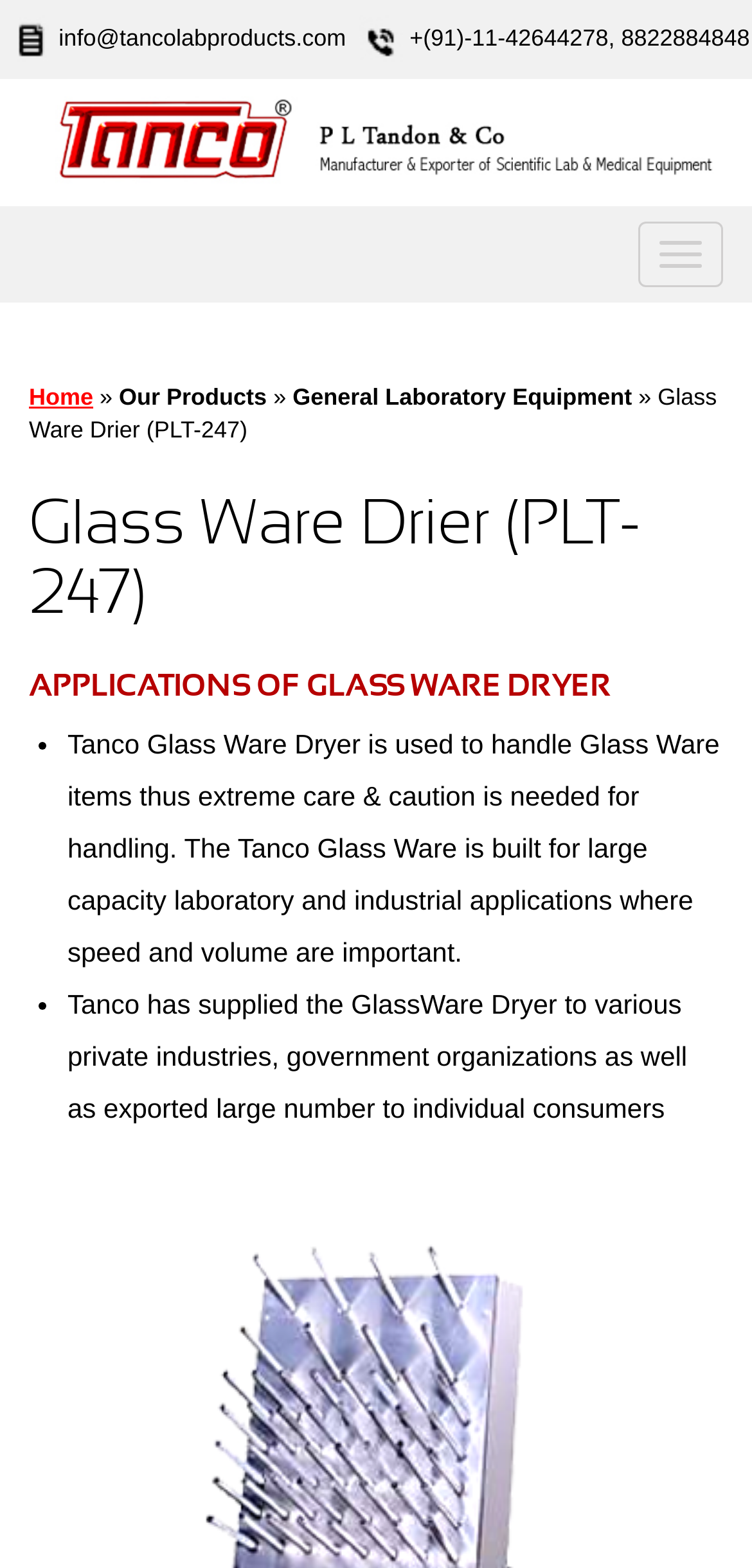From the element description: "info@tancolabproducts.com", extract the bounding box coordinates of the UI element. The coordinates should be expressed as four float numbers between 0 and 1, in the order [left, top, right, bottom].

[0.078, 0.016, 0.46, 0.033]